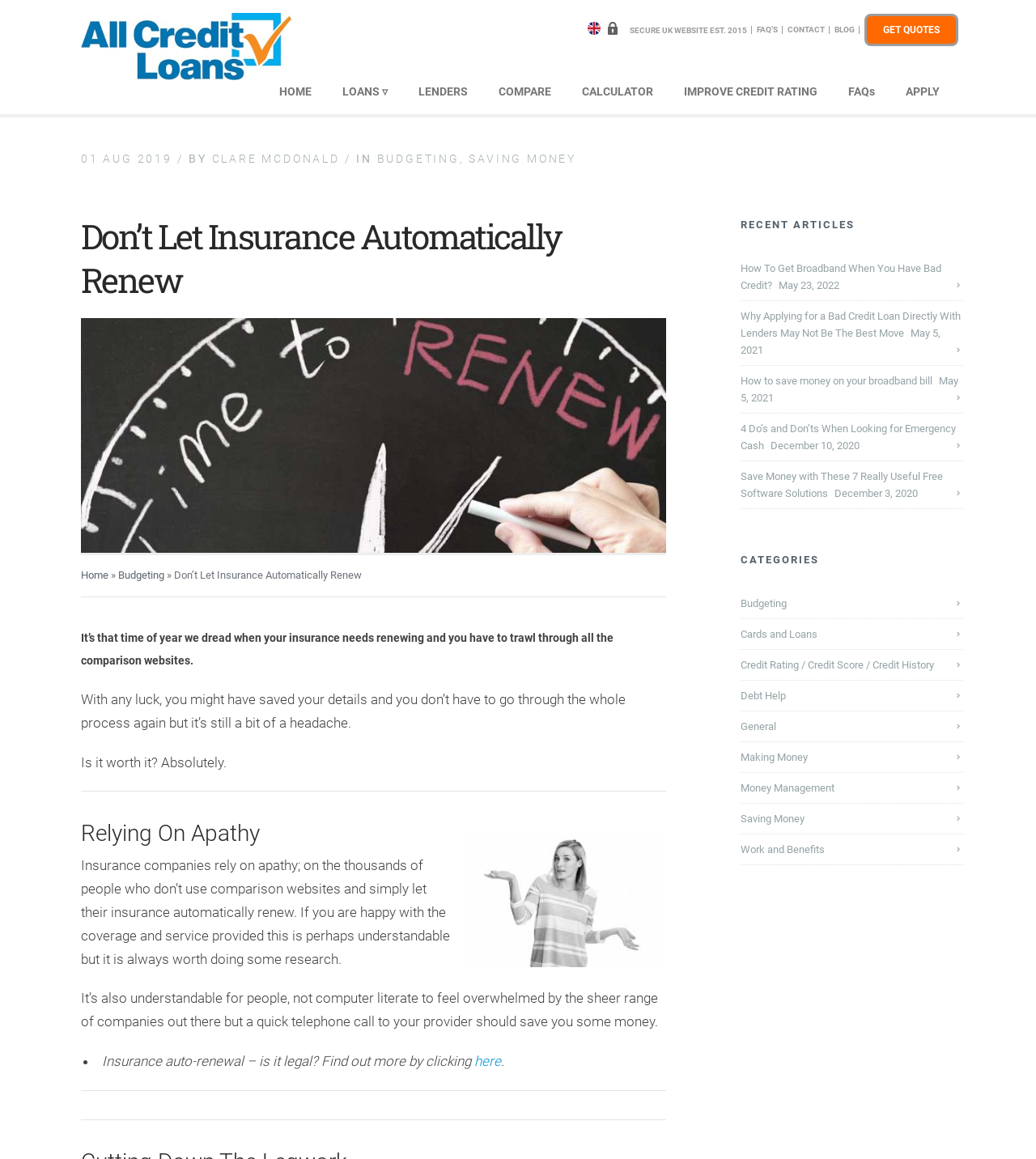What is the category of the article 'How To Get Broadband When You Have Bad Credit?'?
Please provide a comprehensive answer to the question based on the webpage screenshot.

The article 'How To Get Broadband When You Have Bad Credit?' is categorized under 'General', as indicated by the 'CATEGORIES' section on the right side of the webpage.